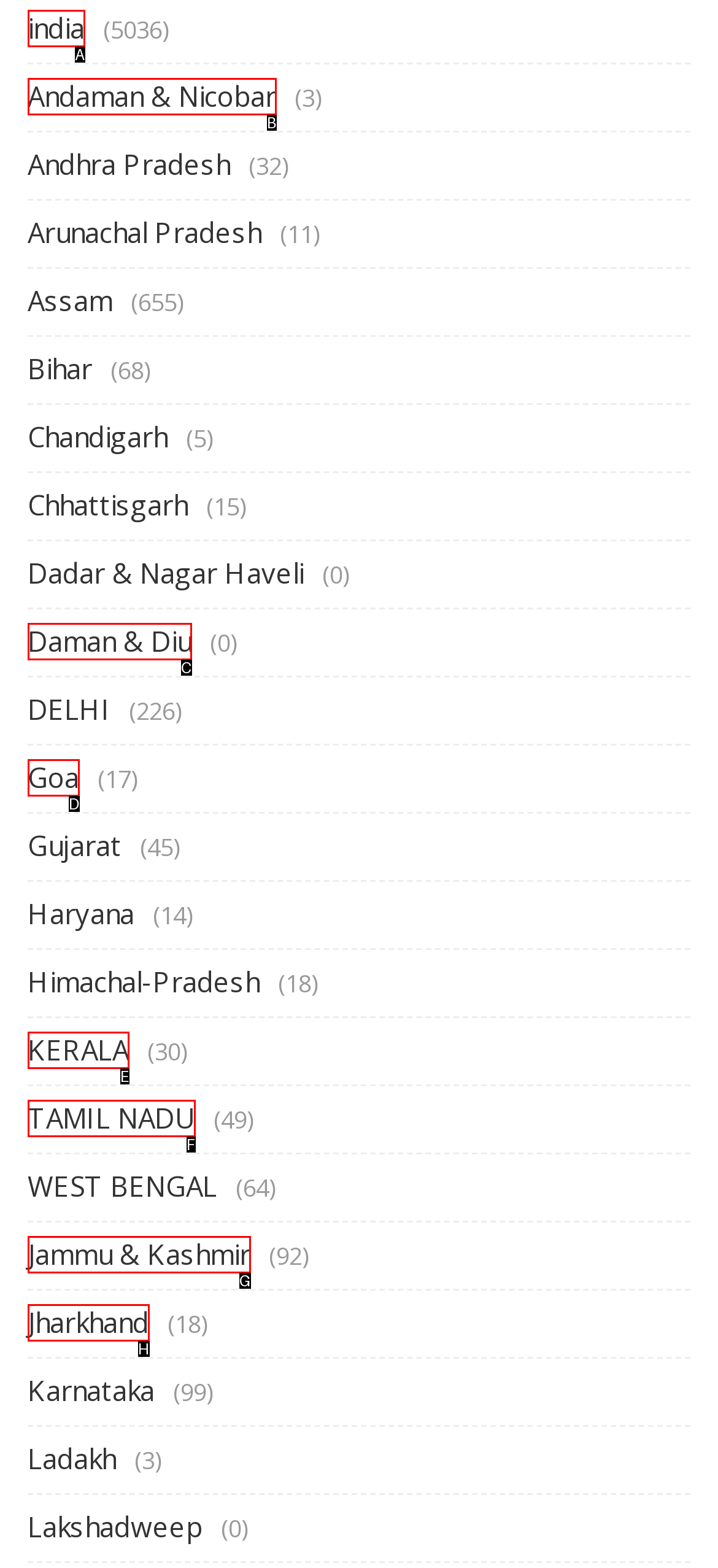Point out the option that best suits the description: Jammu & Kashmir
Indicate your answer with the letter of the selected choice.

G